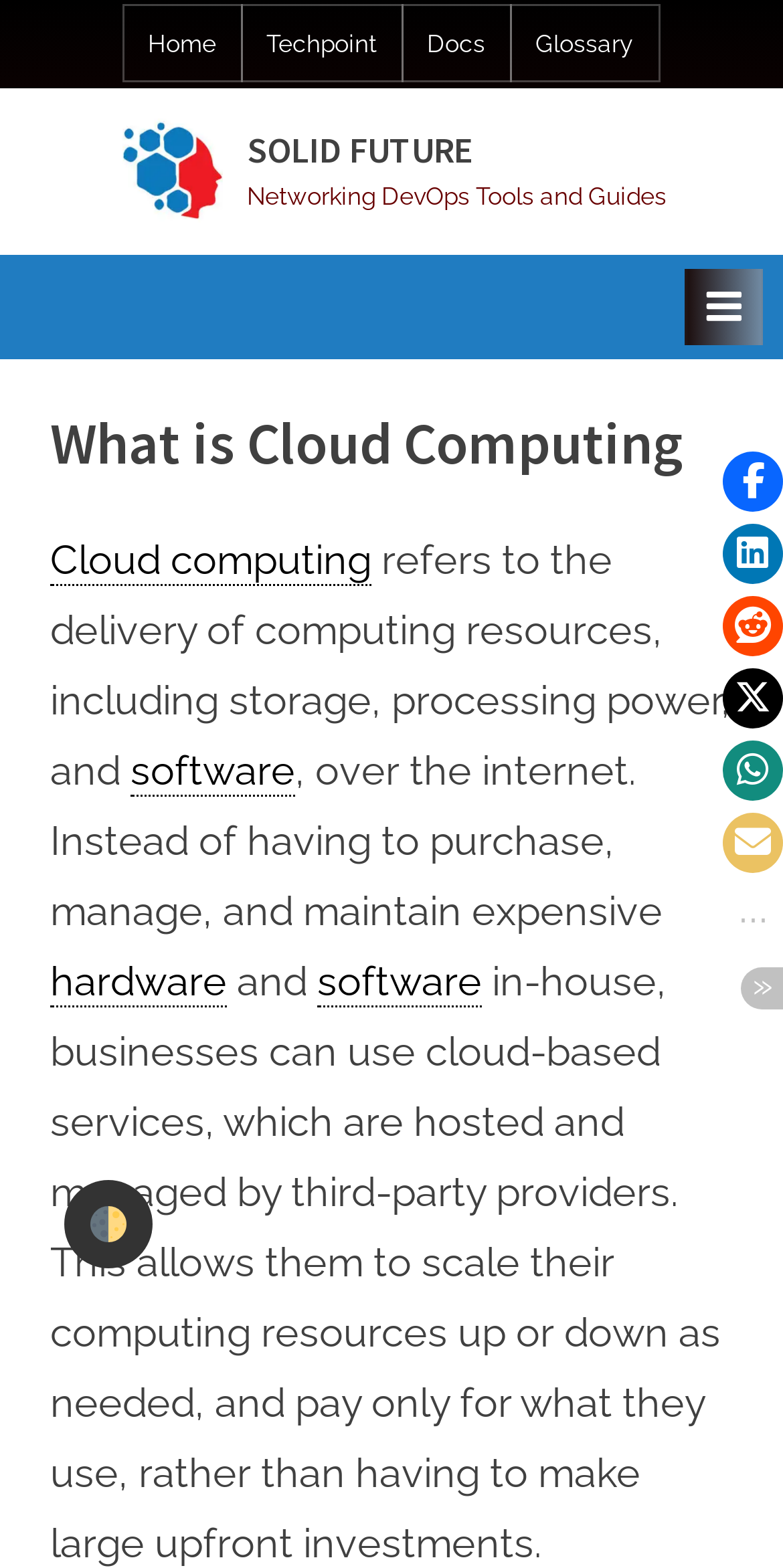Specify the bounding box coordinates of the area to click in order to follow the given instruction: "View August 2021."

None